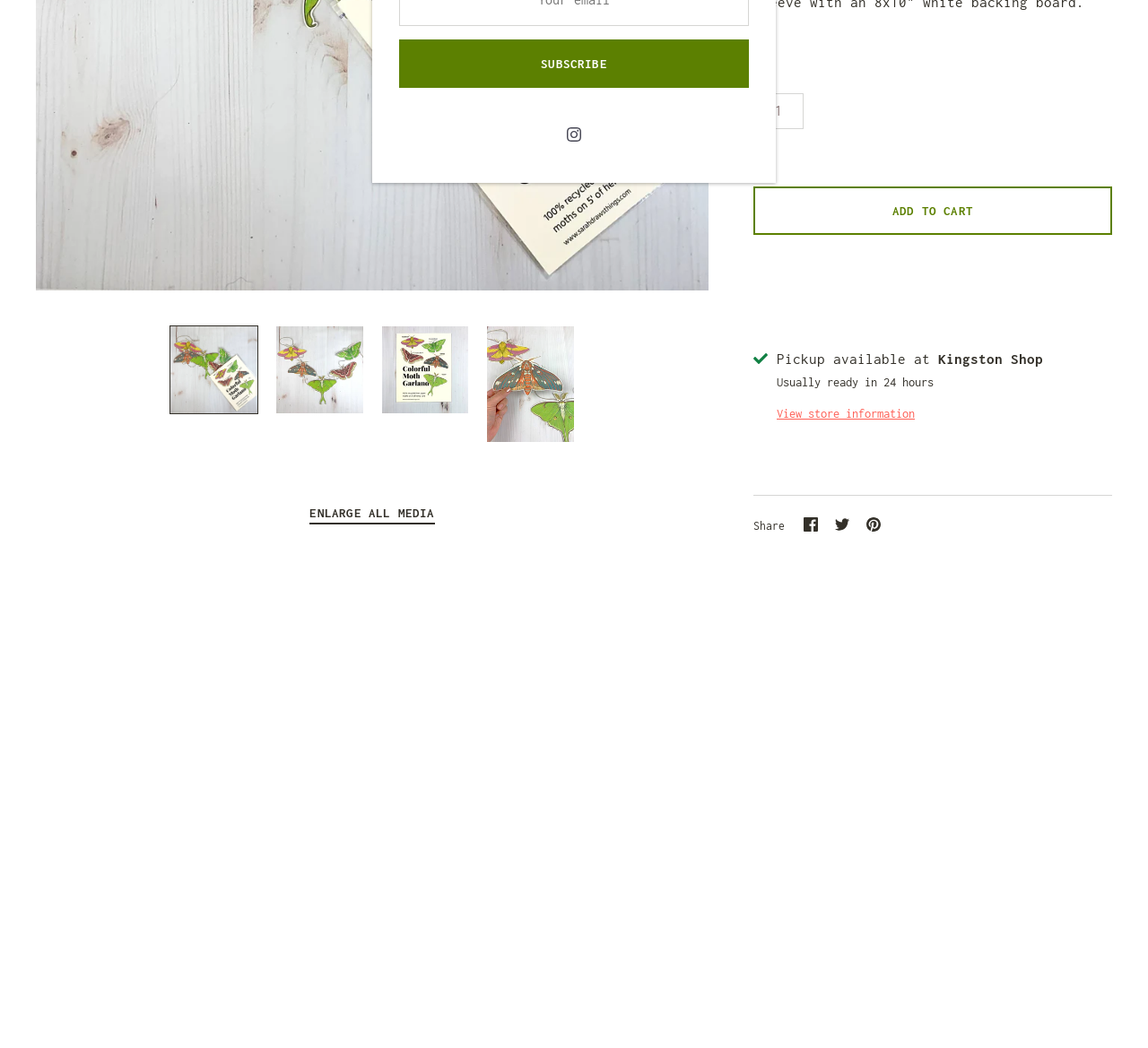Find the coordinates for the bounding box of the element with this description: "parent_node: ENLARGE ALL MEDIA".

[0.148, 0.311, 0.225, 0.395]